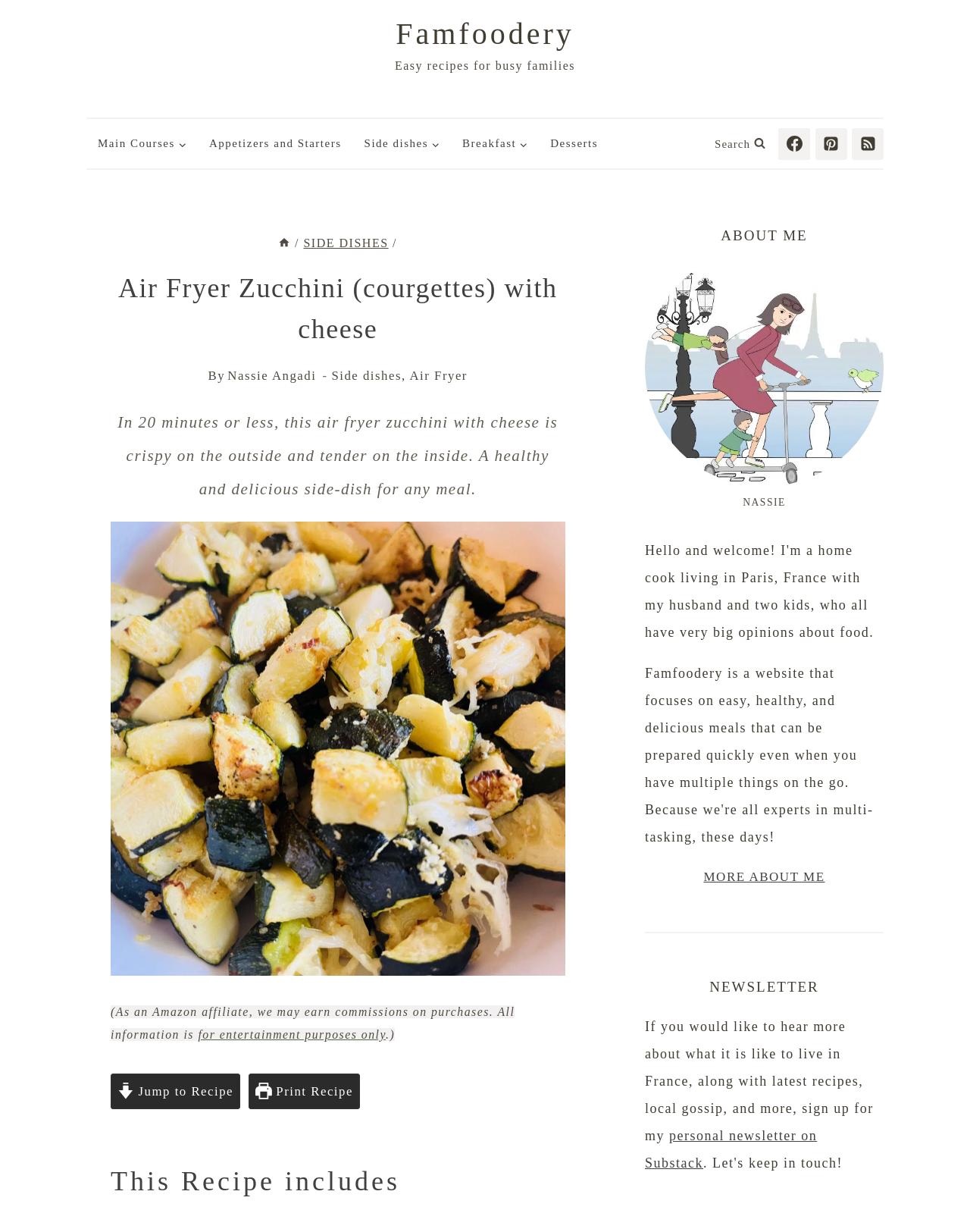Answer in one word or a short phrase: 
What is the purpose of the 'Jump to Recipe' button?

To skip to the recipe section